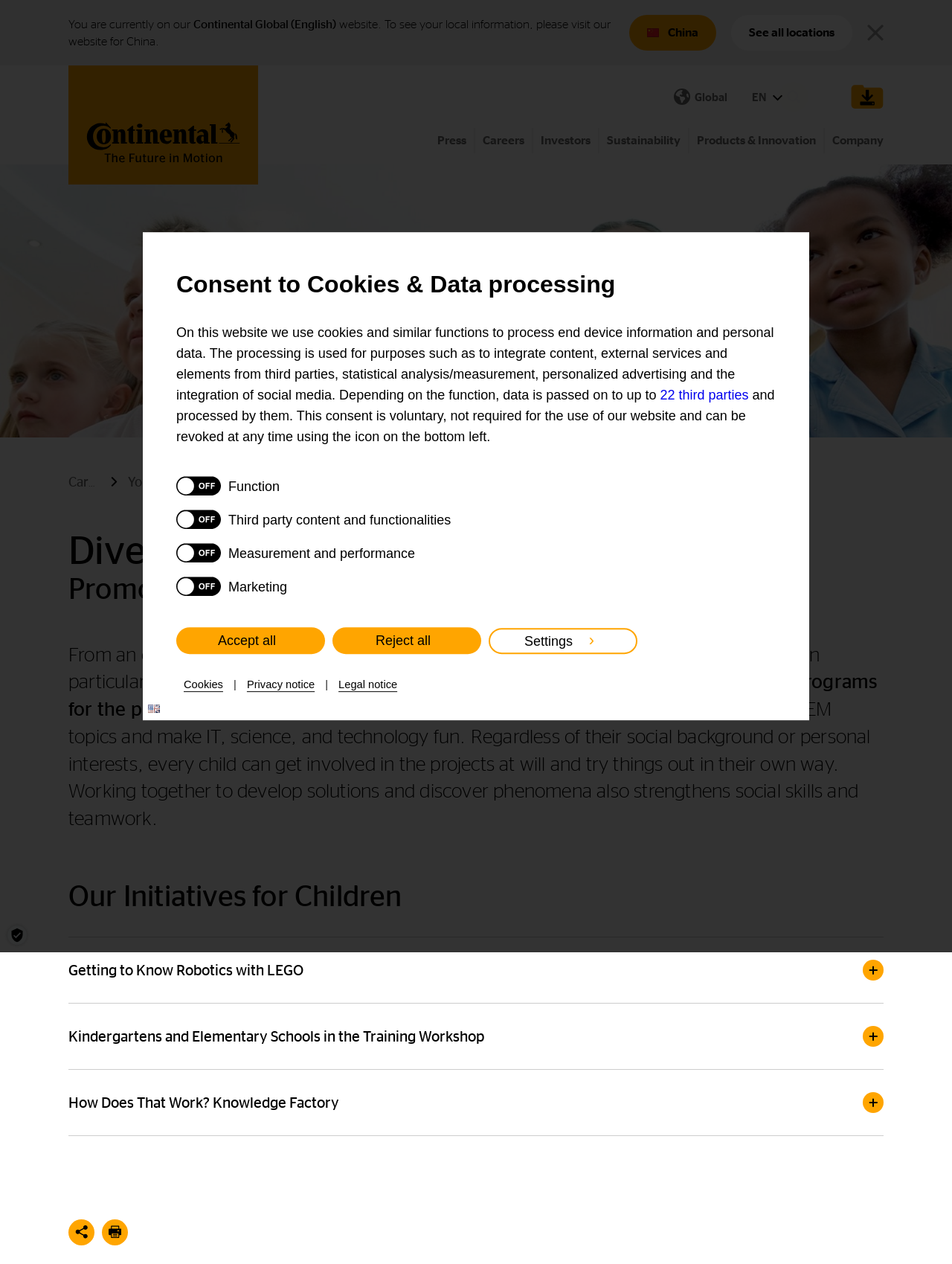Answer the question using only a single word or phrase: 
What is the location of the training workshop for kindergartens and elementary schools?

Waltershausen